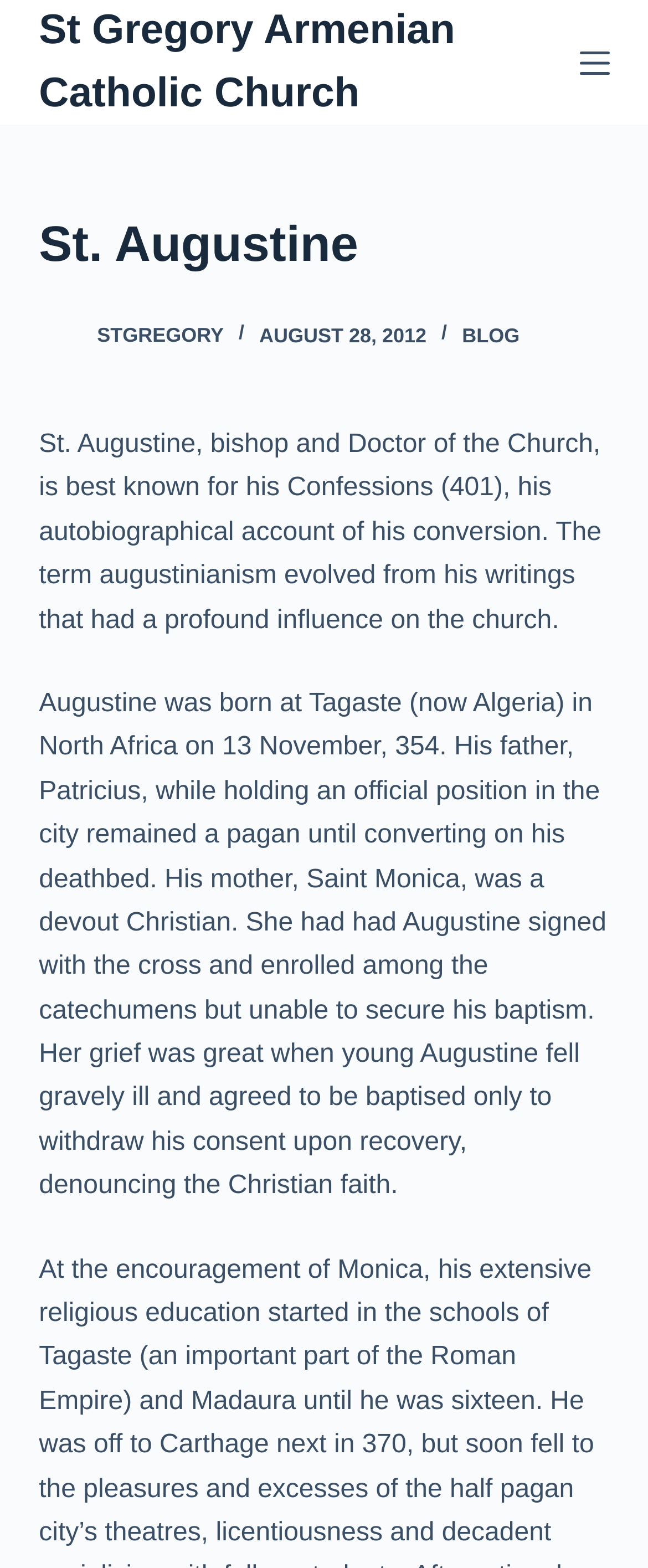What is the name of the church mentioned on the webpage? From the image, respond with a single word or brief phrase.

St Gregory Armenian Catholic Church